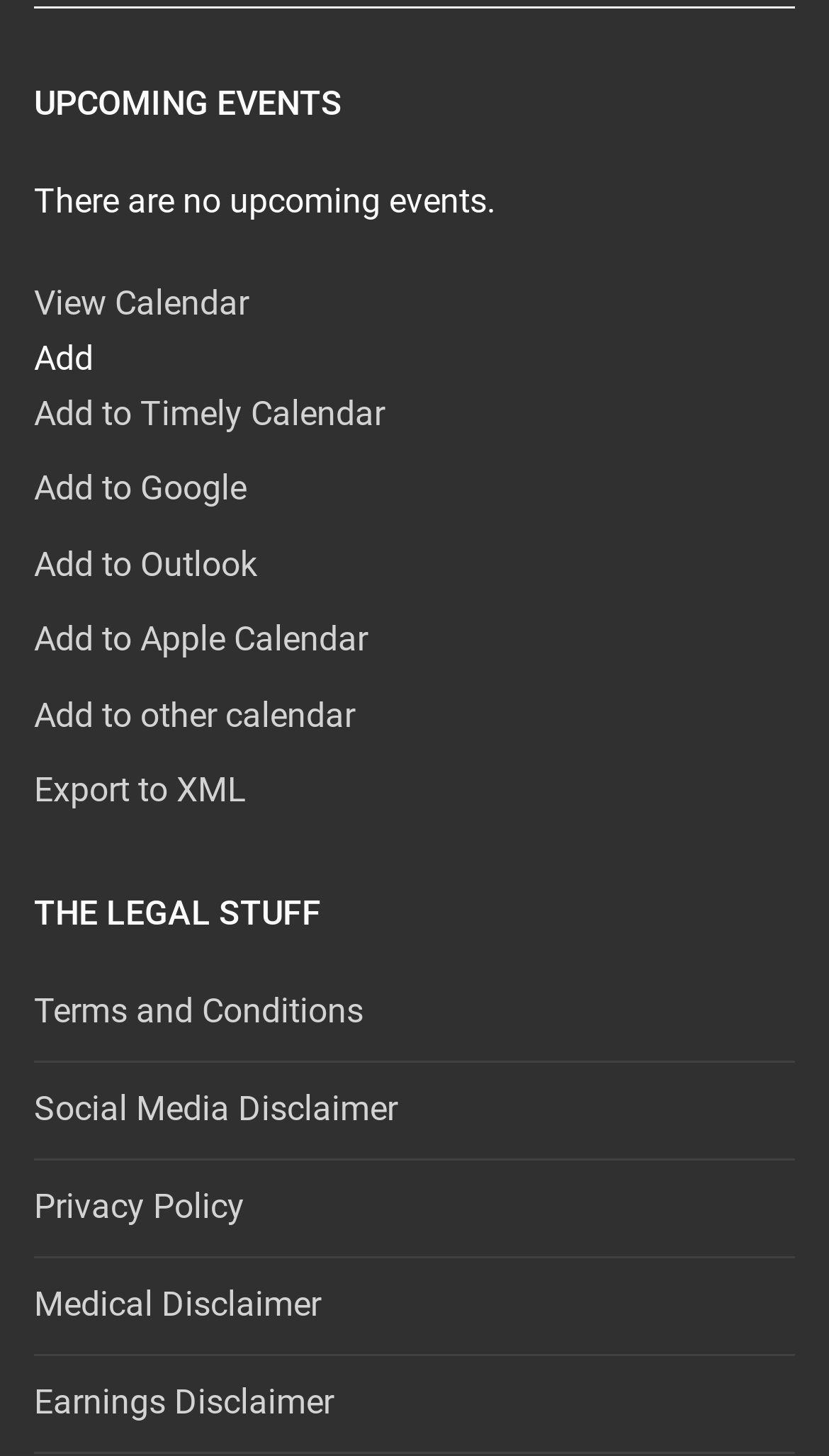Identify the bounding box coordinates for the UI element described as: "Add to Timely Calendar". The coordinates should be provided as four floats between 0 and 1: [left, top, right, bottom].

[0.041, 0.27, 0.464, 0.298]